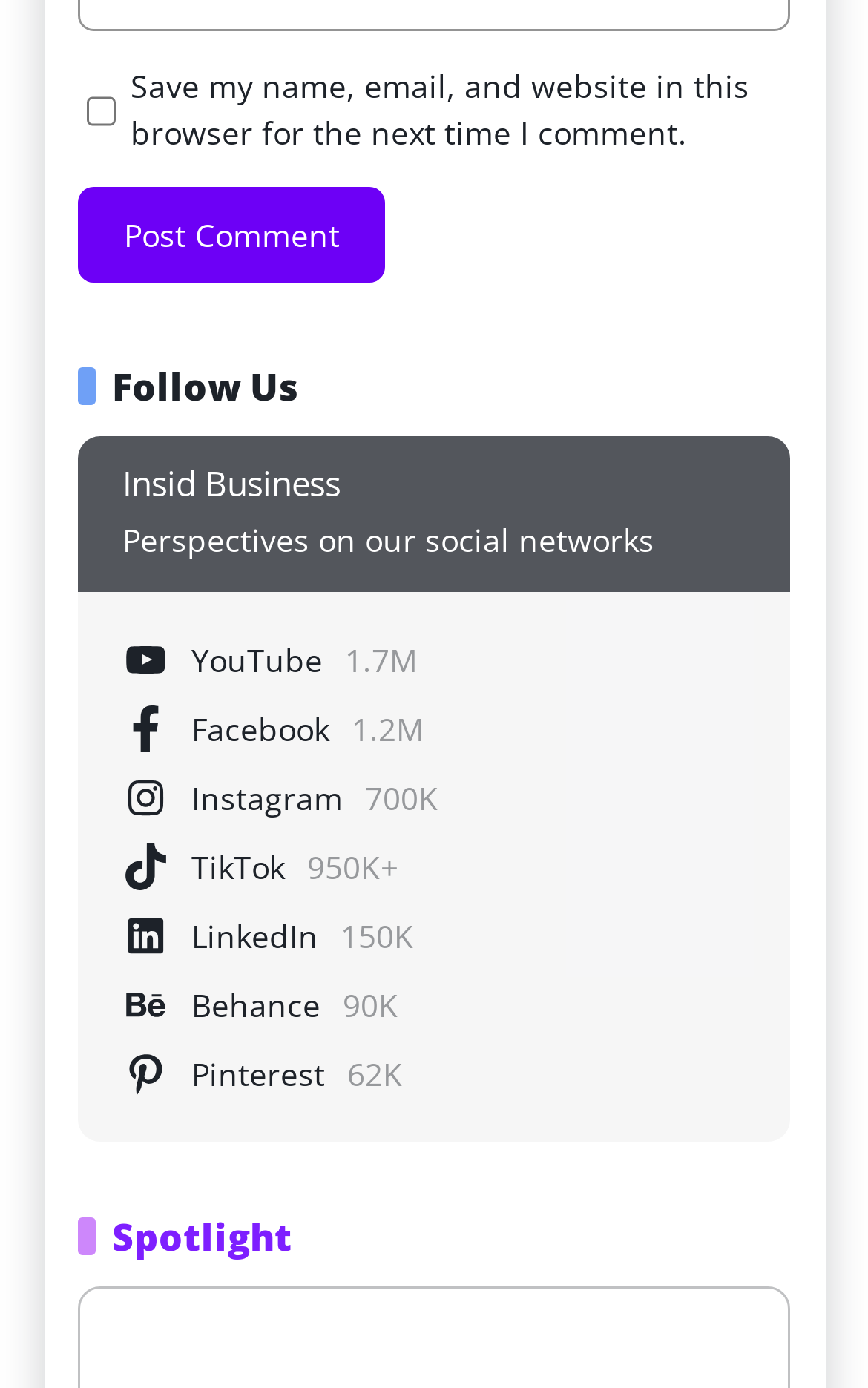Kindly determine the bounding box coordinates of the area that needs to be clicked to fulfill this instruction: "Check the box to save my information".

[0.1, 0.052, 0.134, 0.107]